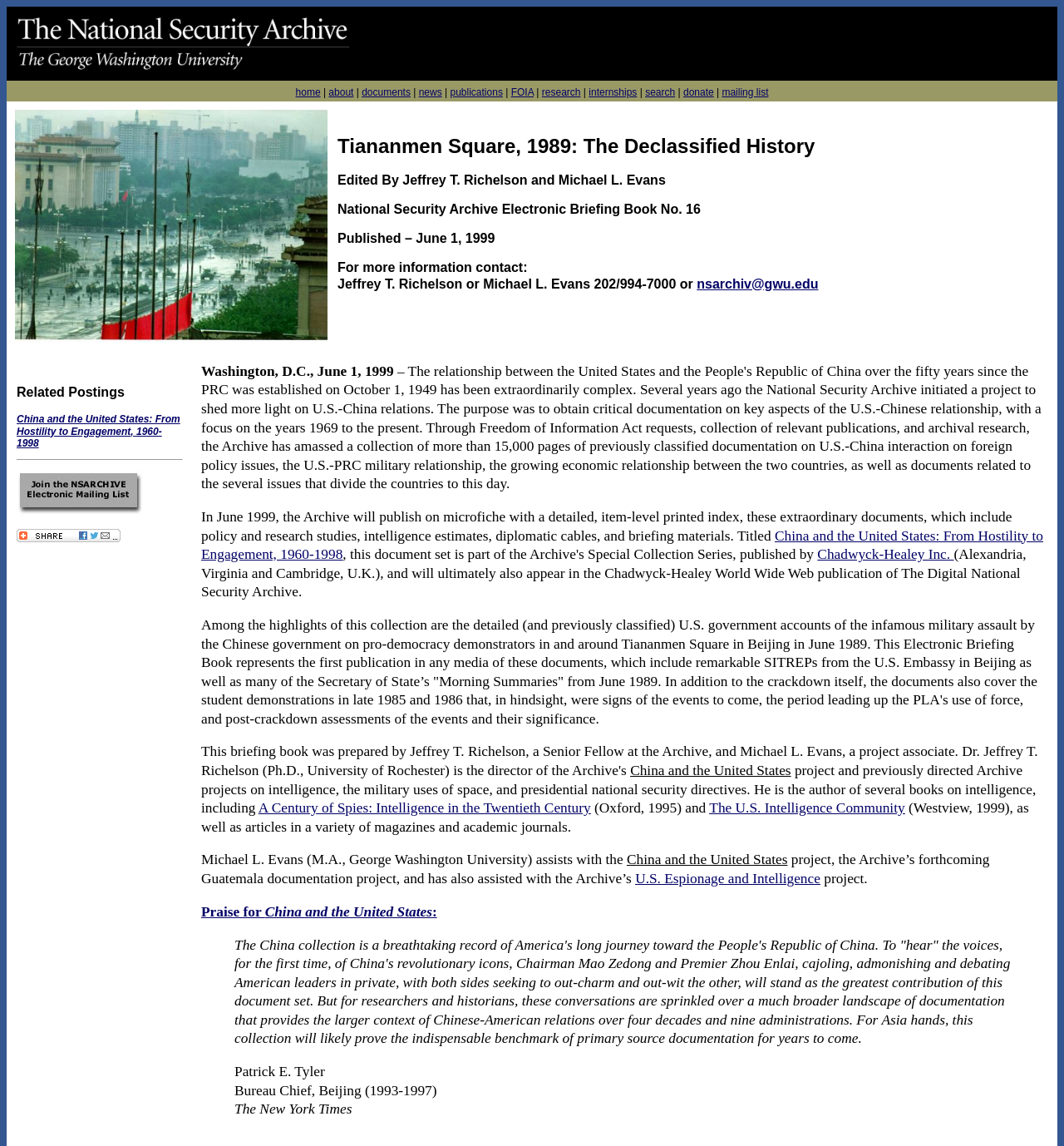Locate the bounding box coordinates of the clickable area to execute the instruction: "click home". Provide the coordinates as four float numbers between 0 and 1, represented as [left, top, right, bottom].

[0.278, 0.075, 0.301, 0.085]